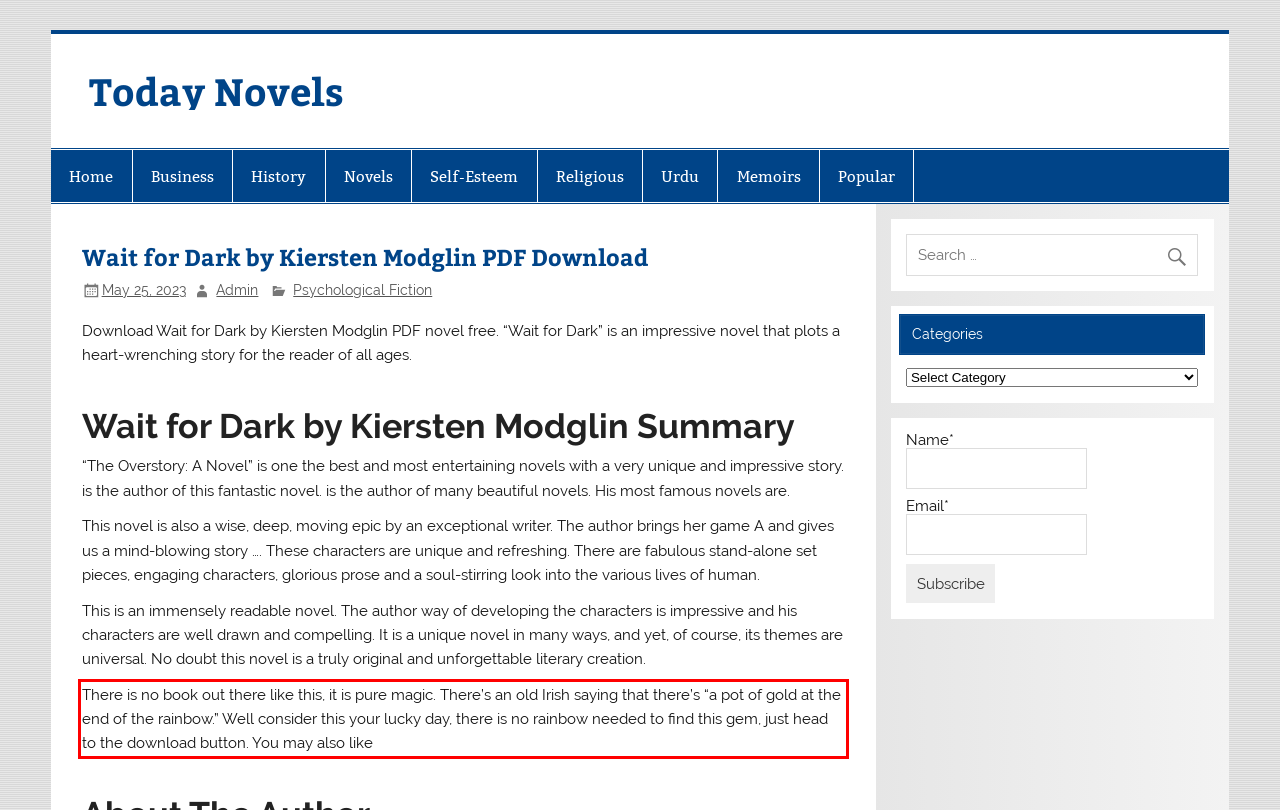You are provided with a webpage screenshot that includes a red rectangle bounding box. Extract the text content from within the bounding box using OCR.

There is no book out there like this, it is pure magic. There’s an old Irish saying that there’s “a pot of gold at the end of the rainbow.” Well consider this your lucky day, there is no rainbow needed to find this gem, just head to the download button. You may also like